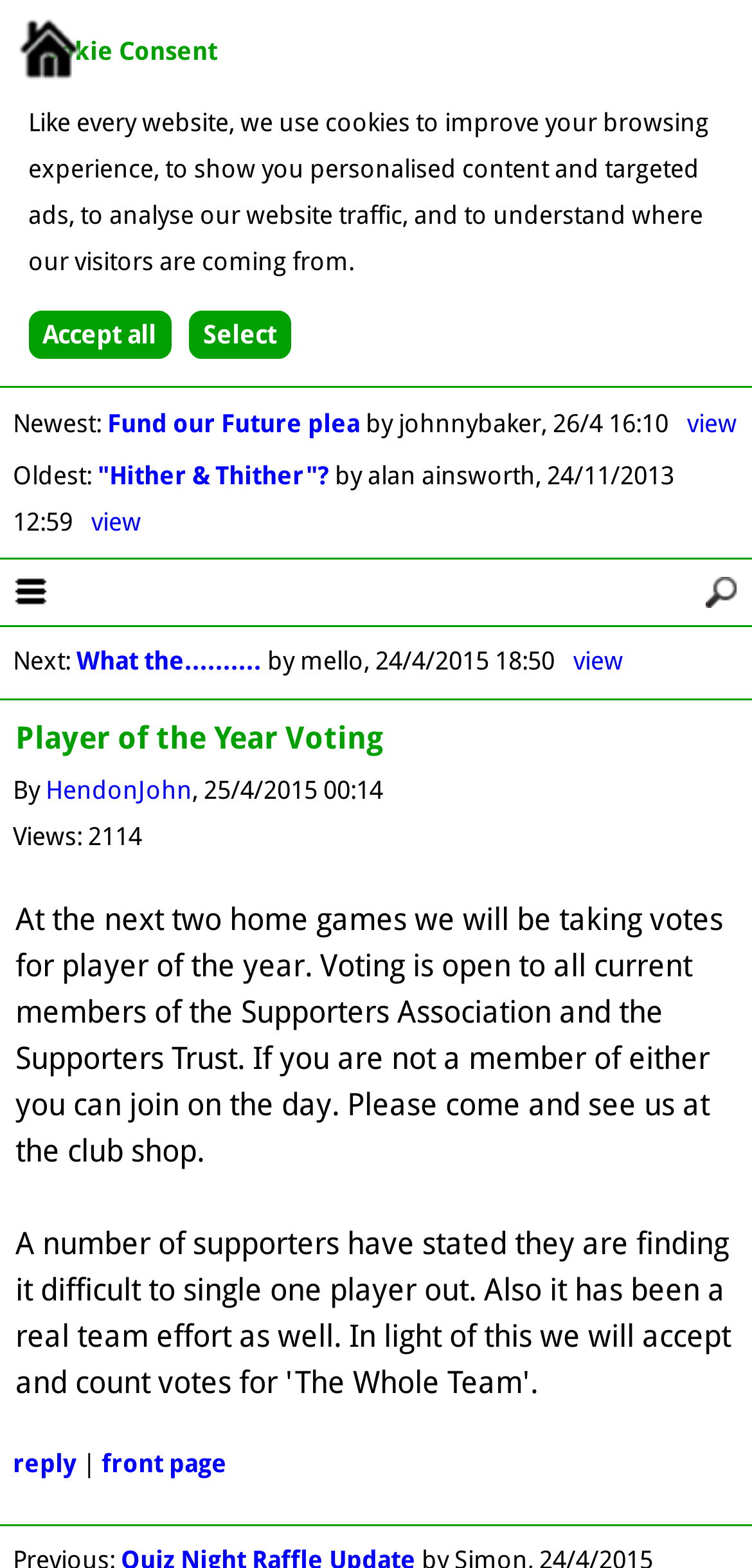Please locate the bounding box coordinates of the element that should be clicked to complete the given instruction: "View the 'Fund our Future plea' topic".

[0.913, 0.26, 0.98, 0.279]